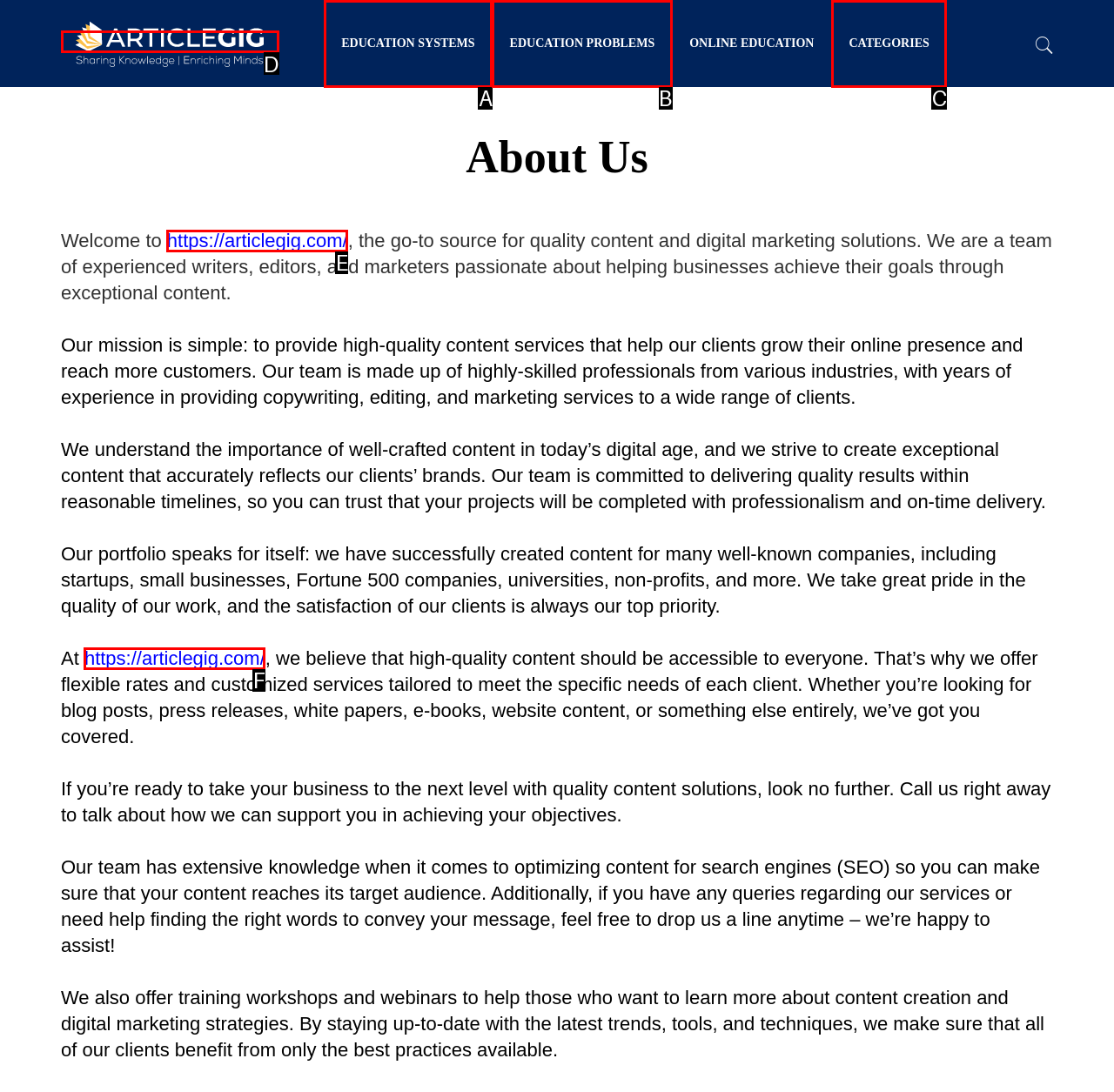Find the HTML element that suits the description: alt="ArticleGig"
Indicate your answer with the letter of the matching option from the choices provided.

D